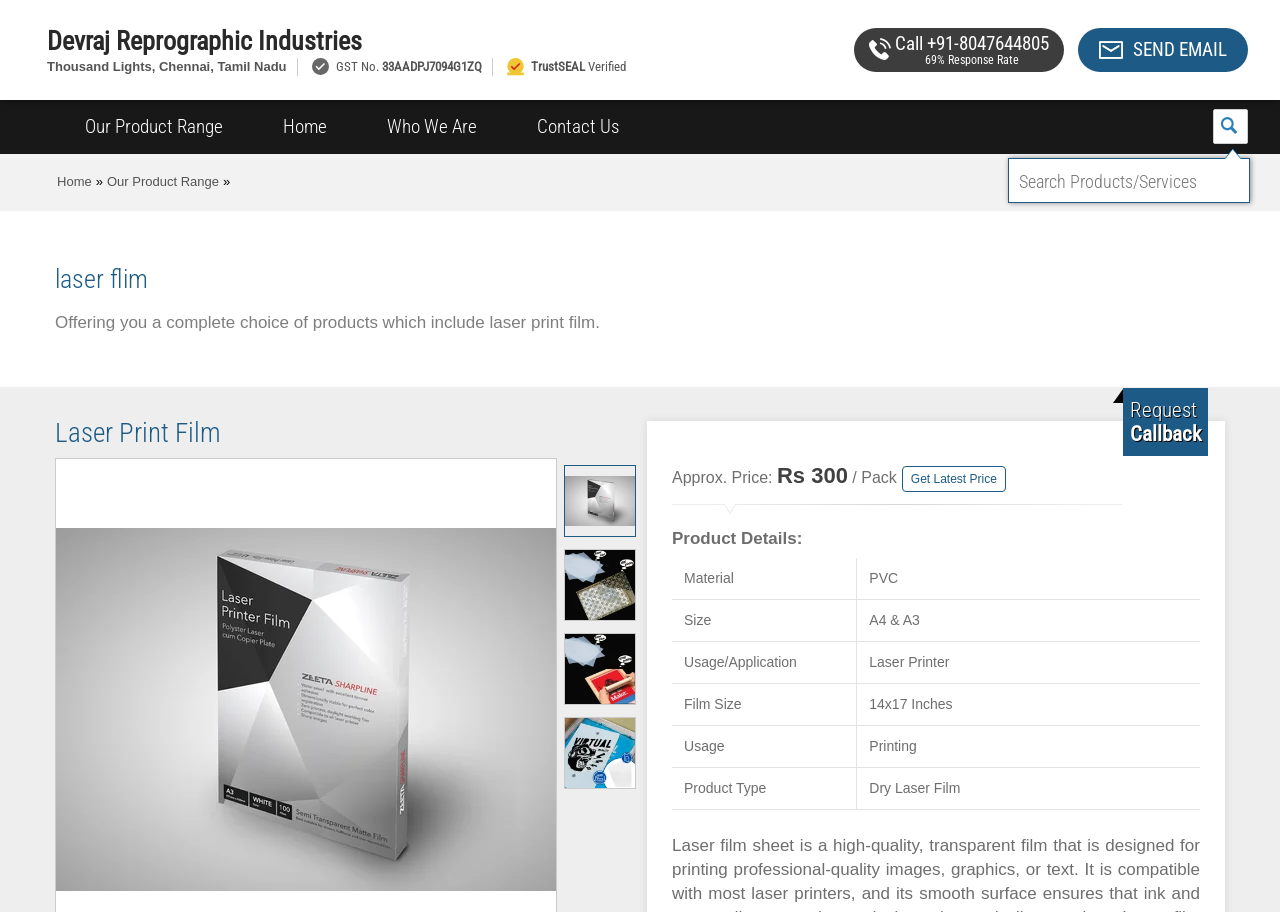Find the bounding box coordinates of the clickable area that will achieve the following instruction: "Get a call from the company".

[0.877, 0.425, 0.944, 0.5]